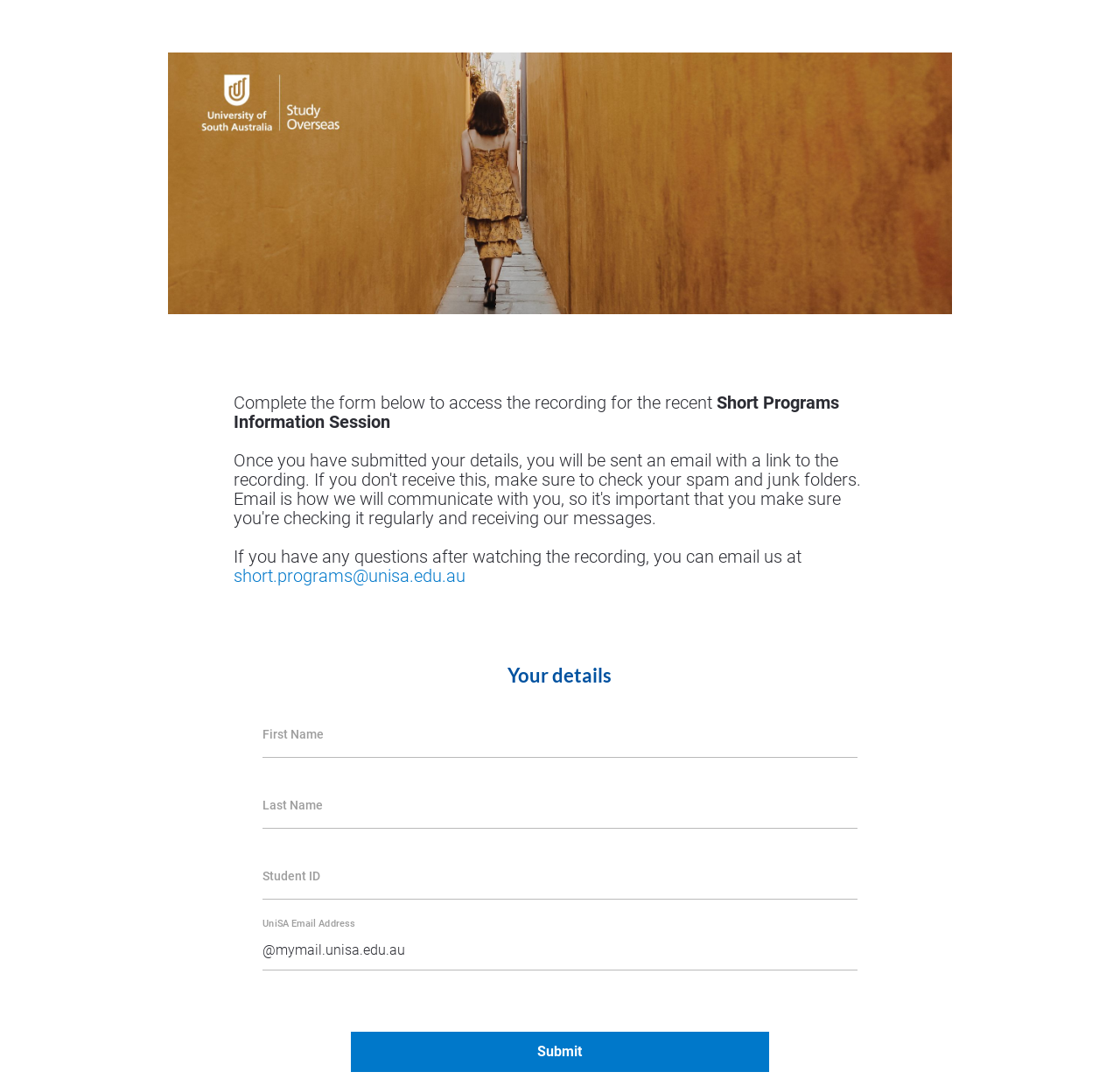Generate a thorough explanation of the webpage's elements.

The webpage is about UniSA Short Term programs, specifically the information session recording for the 2022 August to end-of-year programs. 

At the top, there is a brief introduction that says "Complete the form below to access the recording for the recent Short Programs Information Session". The text "Short Programs" and "Information Session" are placed side by side, with "Information" on the left and "Session" on the right.

Below the introduction, there is a note that says "If you have any questions after watching the recording, you can email us at short.programs@unisa.edu.au". The email address is a clickable link.

The main content of the webpage is a form that requires users to fill in their details, including first name, last name, student ID, and UniSA email address. The UniSA email address field has a suffix "@mymail.unisa.edu.au" appended to it. 

At the bottom of the form, there is a "Submit" button.